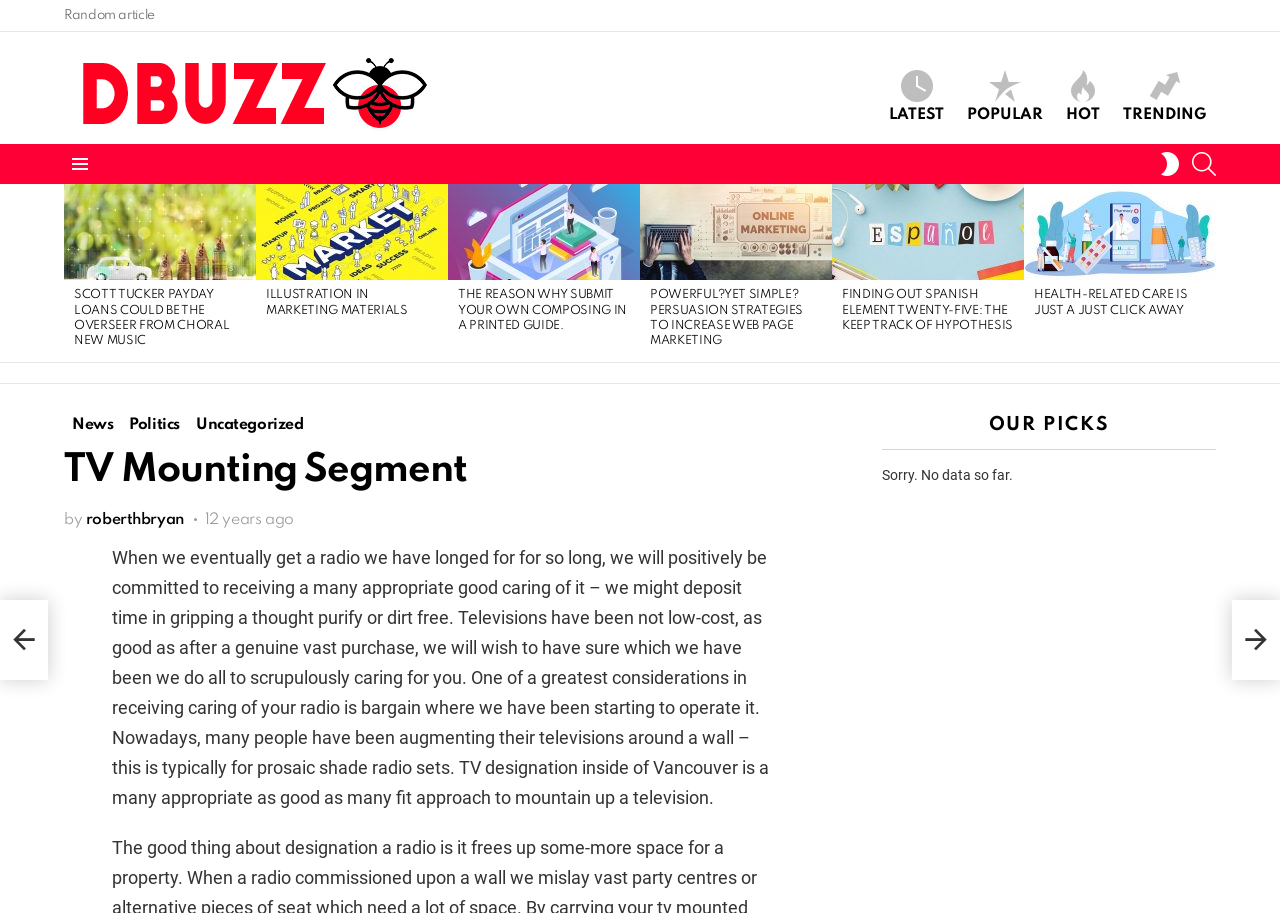Please answer the following question using a single word or phrase: 
What is the date of the article 'TV Mounting Segment'?

May 4, 2012